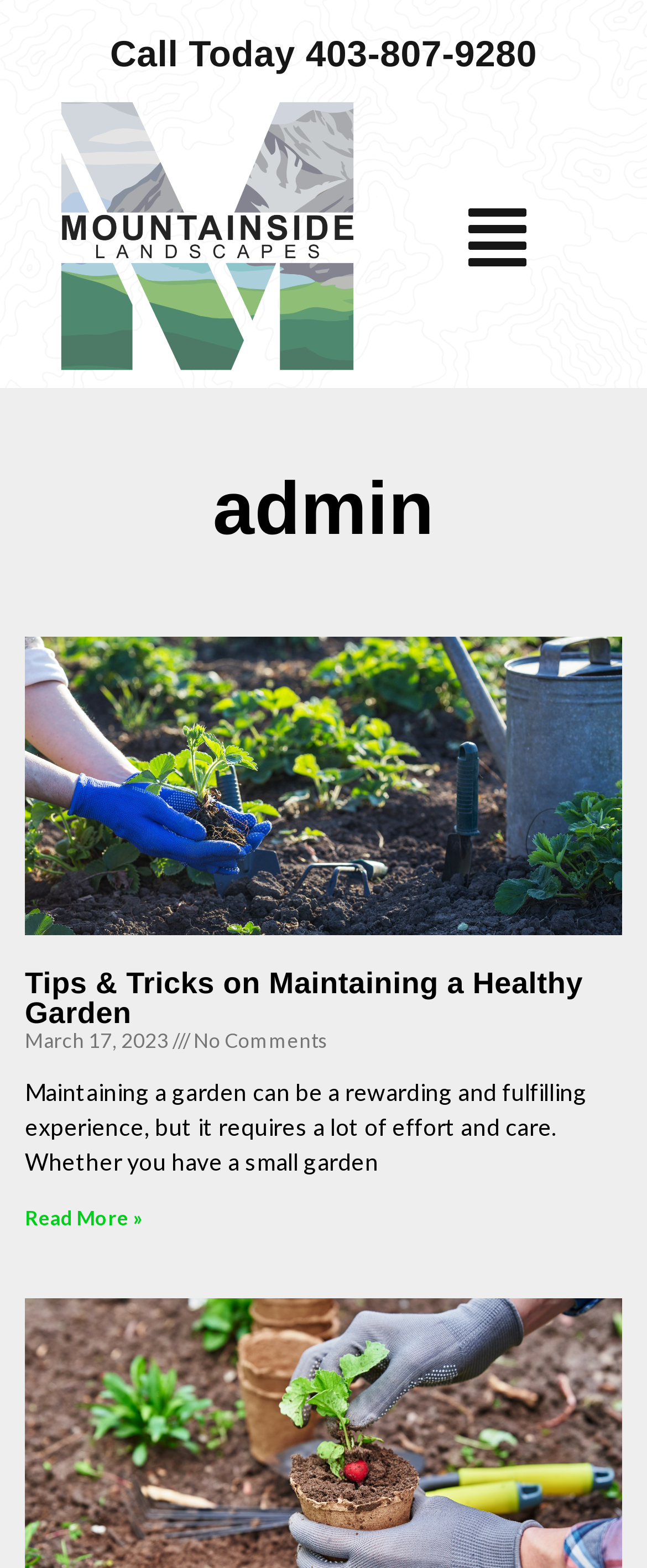What is the date of the article?
Please provide a detailed answer to the question.

The date of the article is specified in the StaticText element, which says 'March 17, 2023'. This is likely the date the article was published.